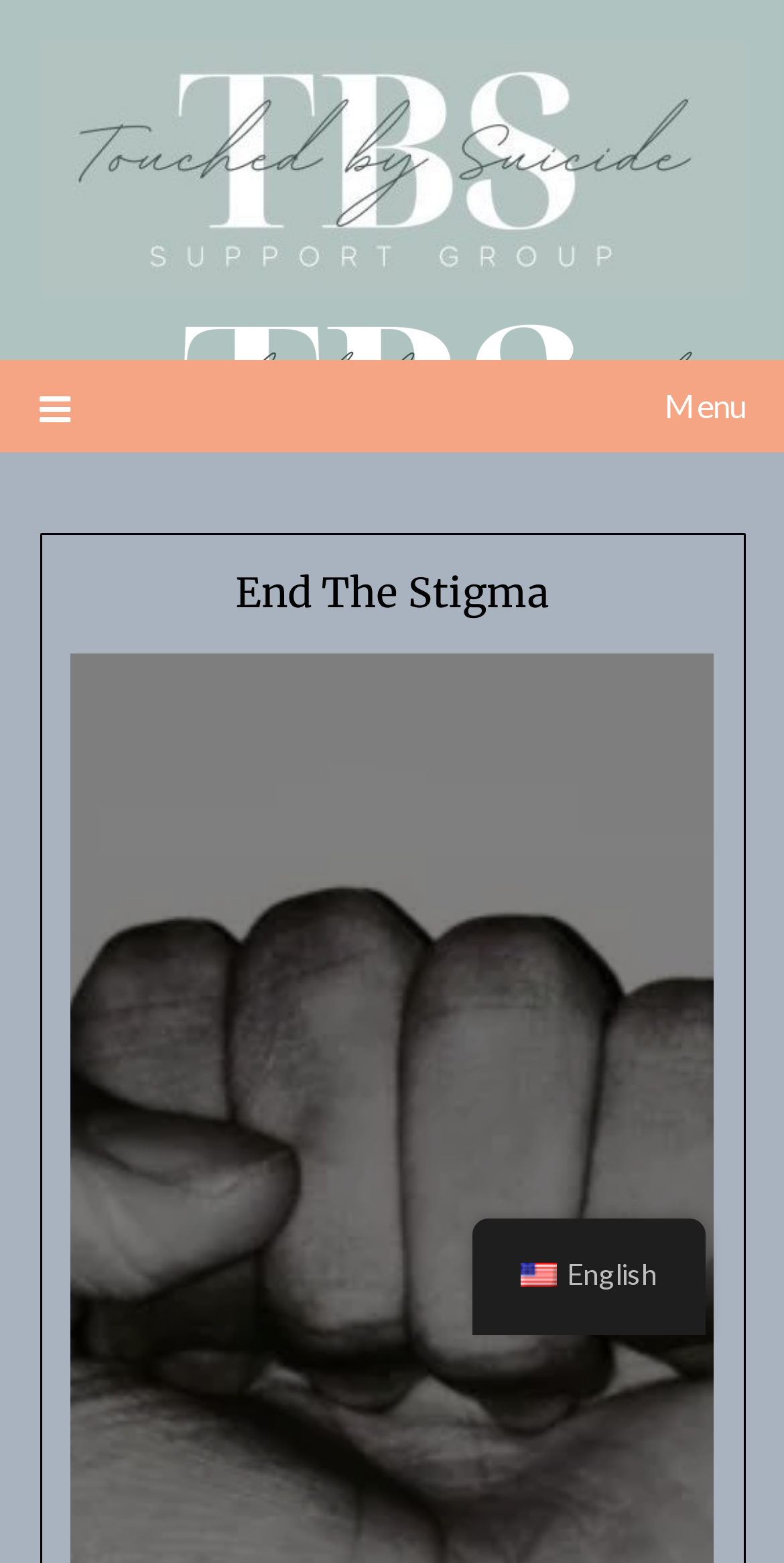Based on the element description: "English", identify the UI element and provide its bounding box coordinates. Use four float numbers between 0 and 1, [left, top, right, bottom].

[0.603, 0.78, 0.9, 0.843]